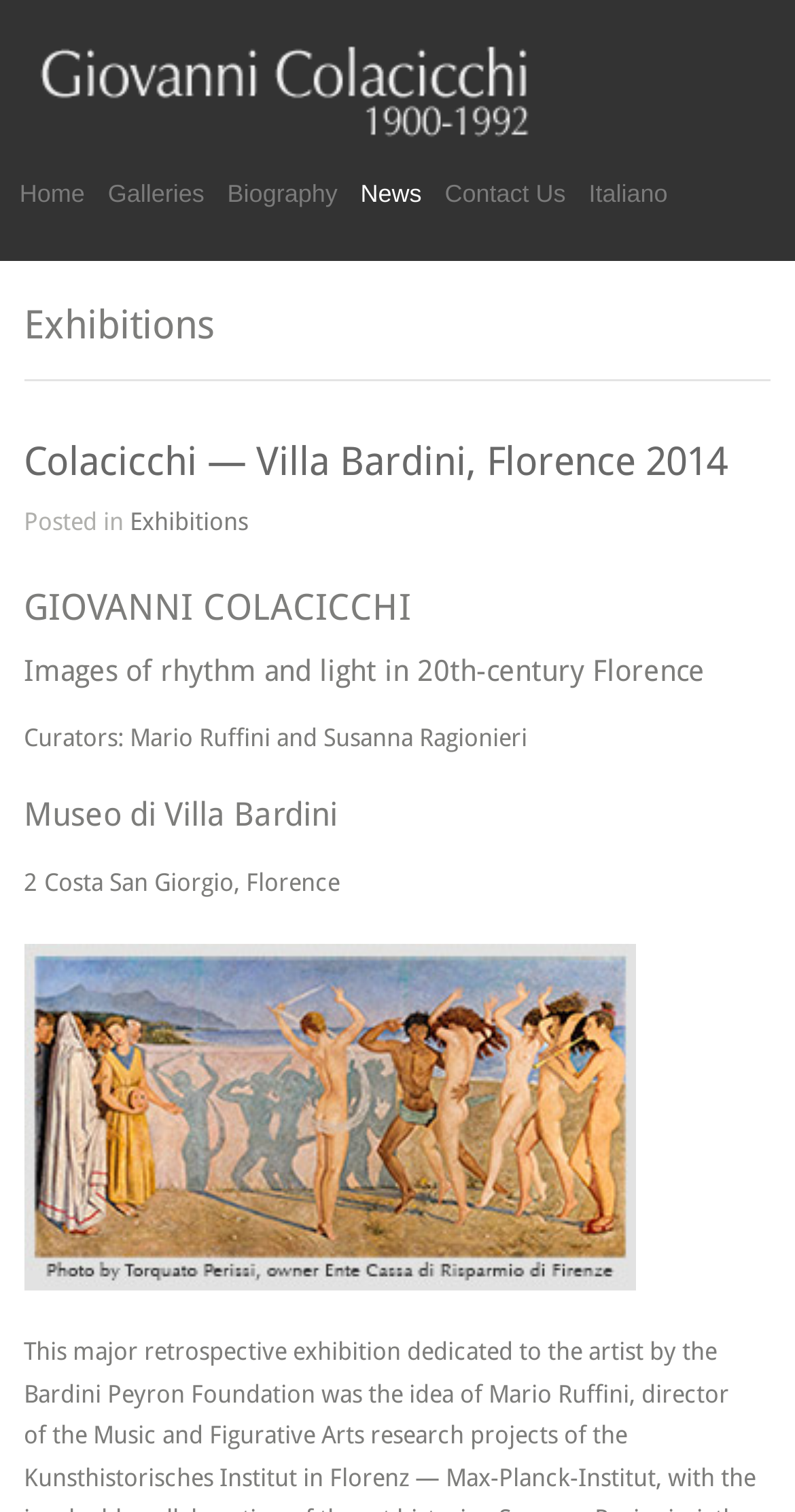What is the location of the museum?
Look at the image and respond with a one-word or short-phrase answer.

2 Costa San Giorgio, Florence